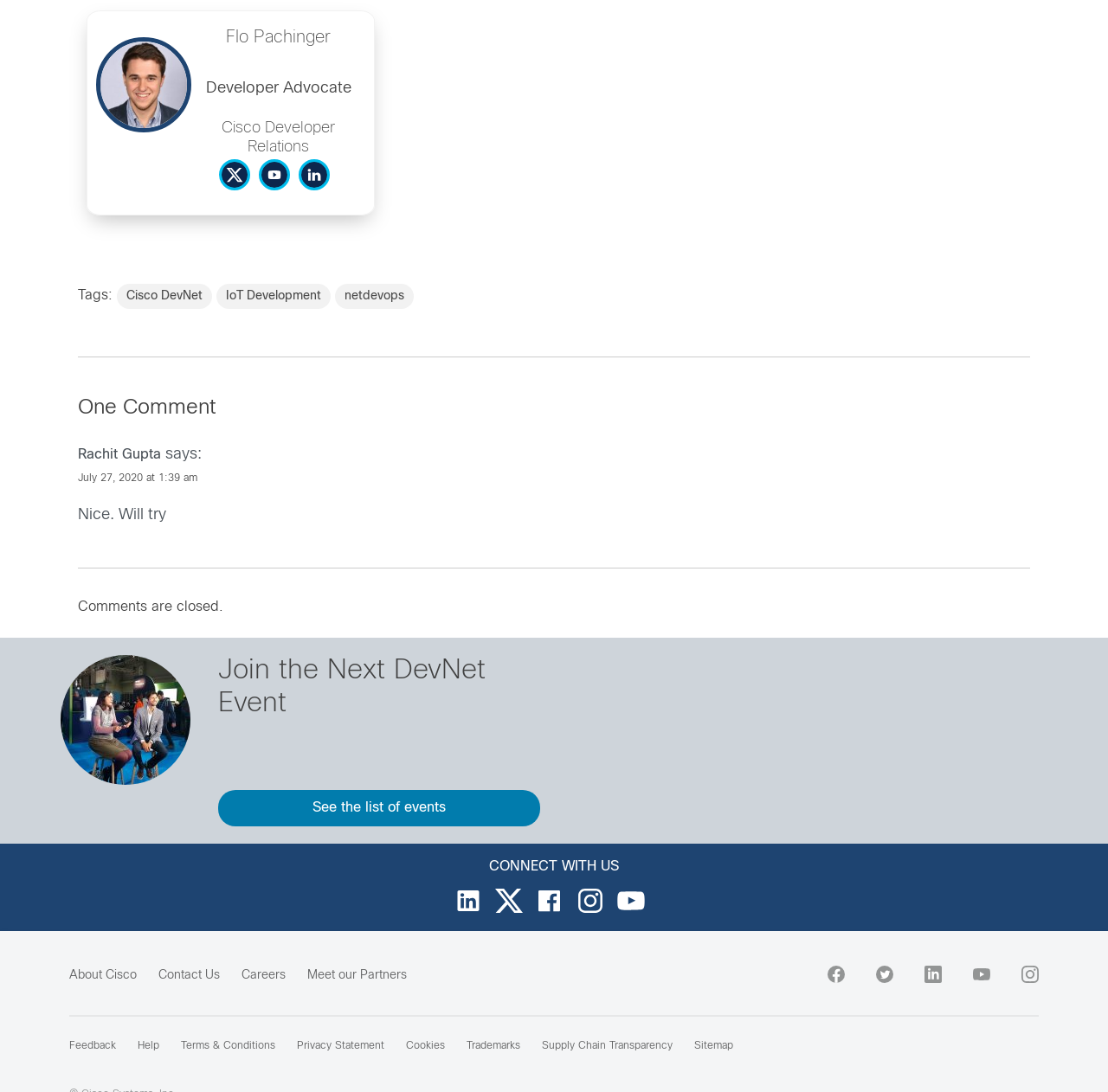What is the date of the comment?
Look at the image and respond to the question as thoroughly as possible.

The comment section contains a link with the text 'July 27, 2020 at 1:39 am', which indicates the date of the comment.